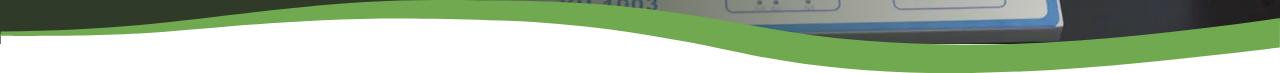What is the overall aesthetic of the design?
Could you give a comprehensive explanation in response to this question?

The design reflects a clean and accessible aesthetic, which is possibly used in a clinical or educational context, supporting the professional identity of Dr. Gregorio within the medical community.